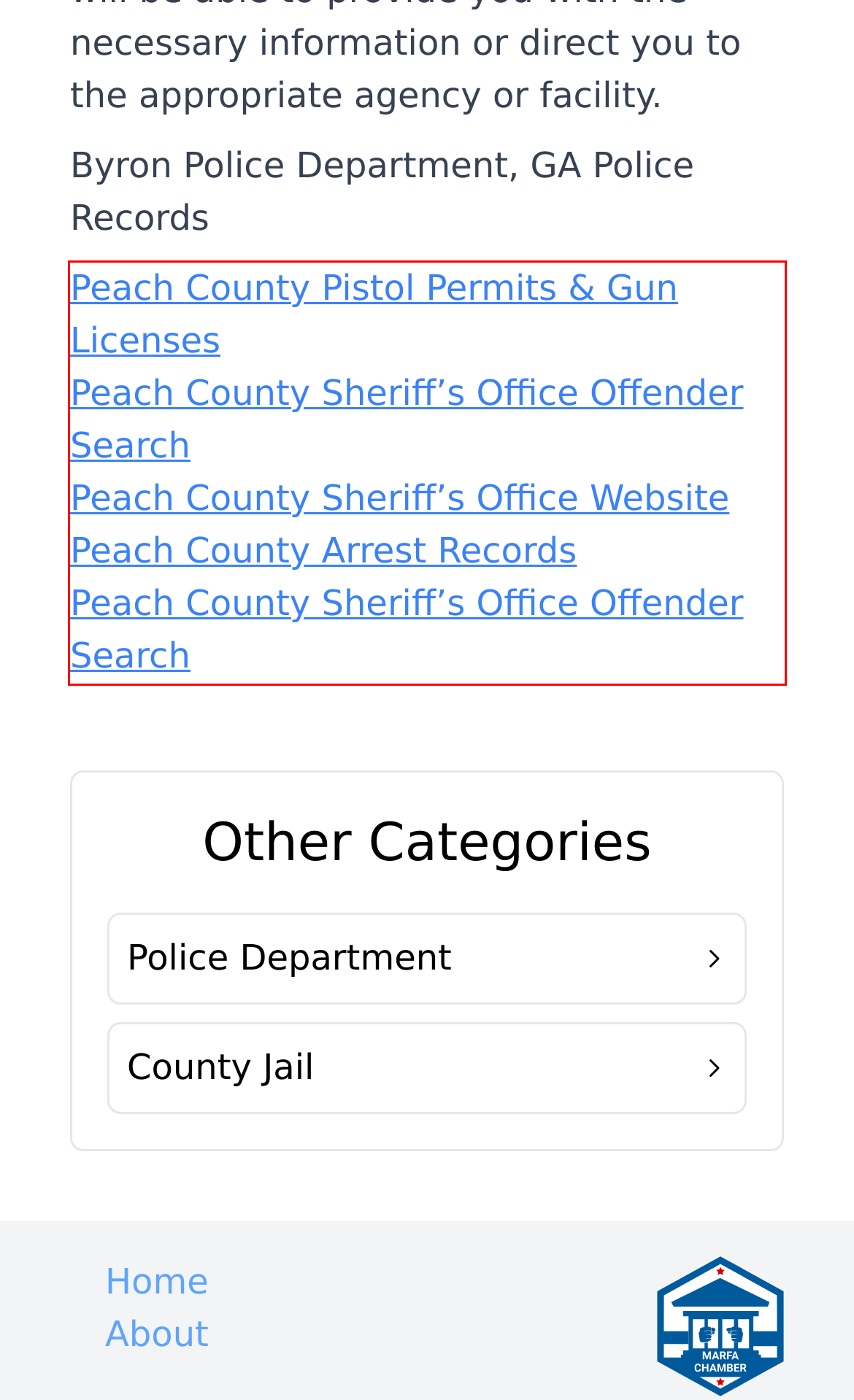You have a screenshot of a webpage with a red bounding box. Use OCR to generate the text contained within this red rectangle.

Peach County Pistol Permits & Gun Licenses Peach County Sheriff’s Office Offender Search Peach County Sheriff’s Office Website Peach County Arrest Records Peach County Sheriff’s Office Offender Search